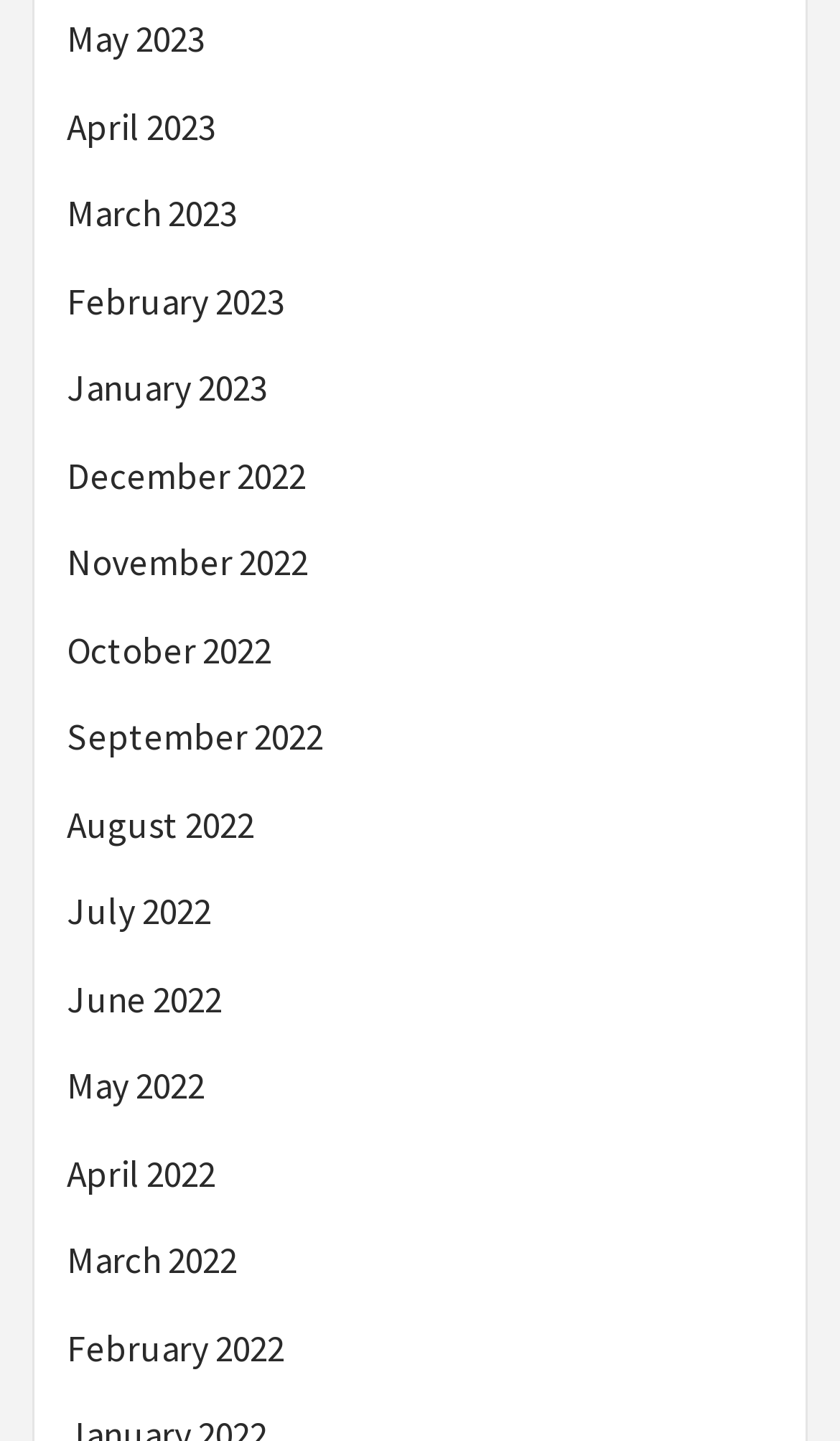Show me the bounding box coordinates of the clickable region to achieve the task as per the instruction: "view August 2022".

[0.079, 0.554, 0.921, 0.615]